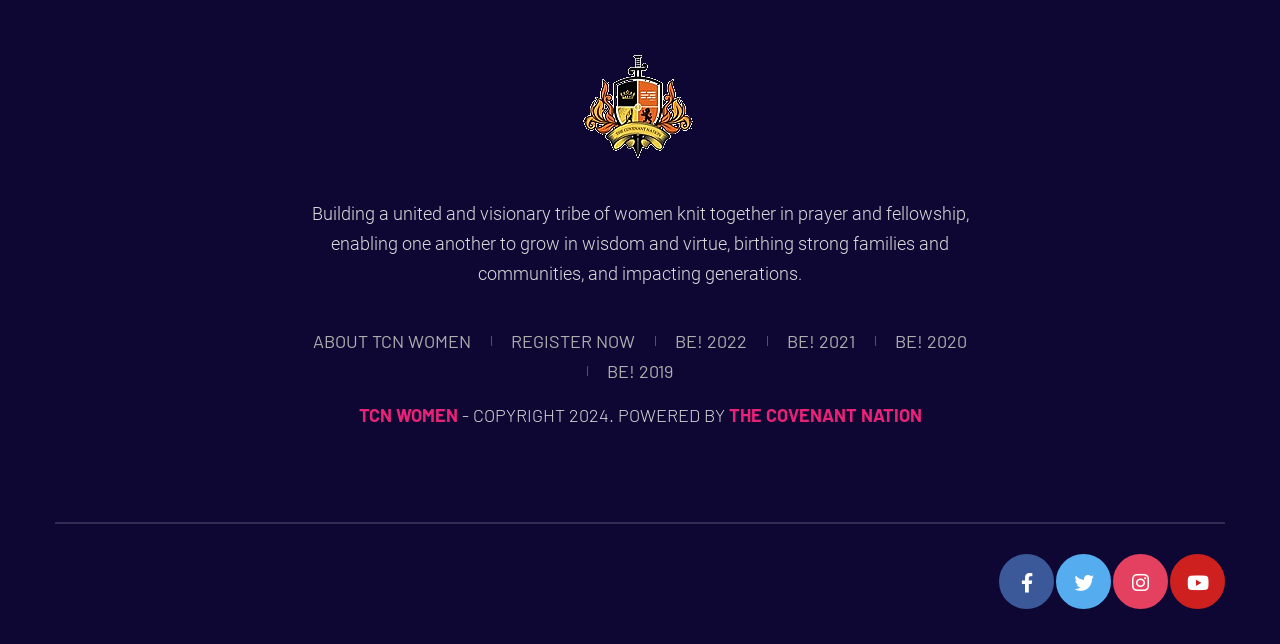What are the available years for BE! events?
Based on the image, answer the question with as much detail as possible.

By examining the link elements with the text 'BE! 2022', 'BE! 2021', 'BE! 2020', and 'BE! 2019', it can be determined that the available years for BE! events are 2022, 2021, 2020, and 2019.